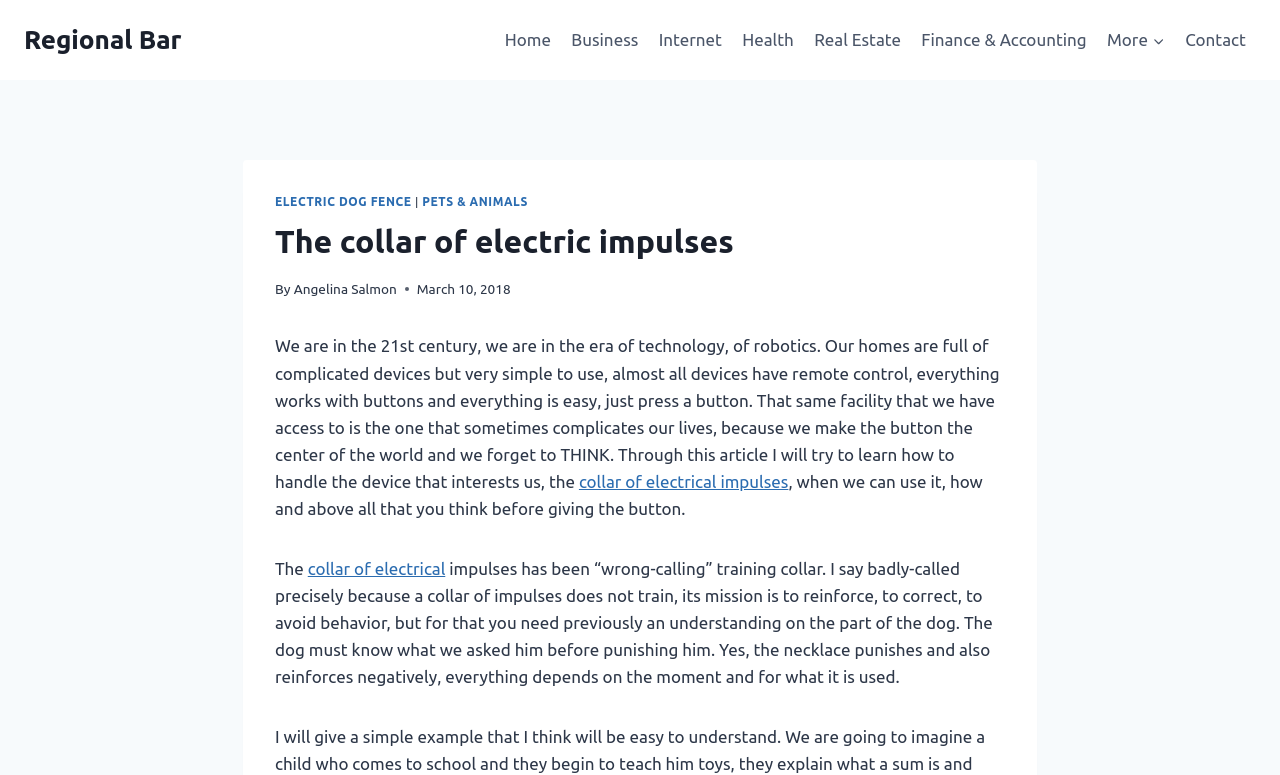Using the webpage screenshot, locate the HTML element that fits the following description and provide its bounding box: "collar of electrical".

[0.24, 0.721, 0.348, 0.745]